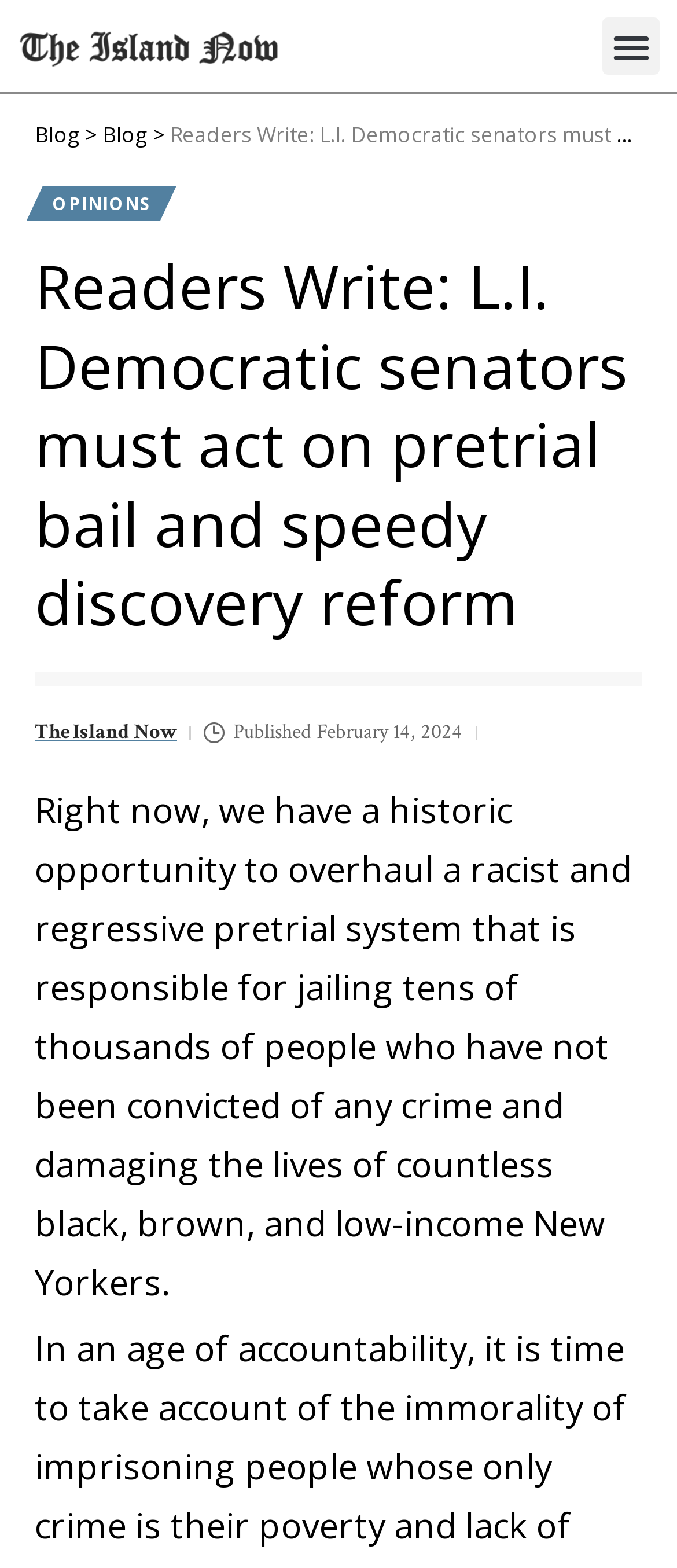What is the focus of the article's criticism?
Please elaborate on the answer to the question with detailed information.

The article's criticism is focused on the pretrial system, which is described as 'racist and regressive', and is responsible for jailing tens of thousands of people who have not been convicted of any crime.